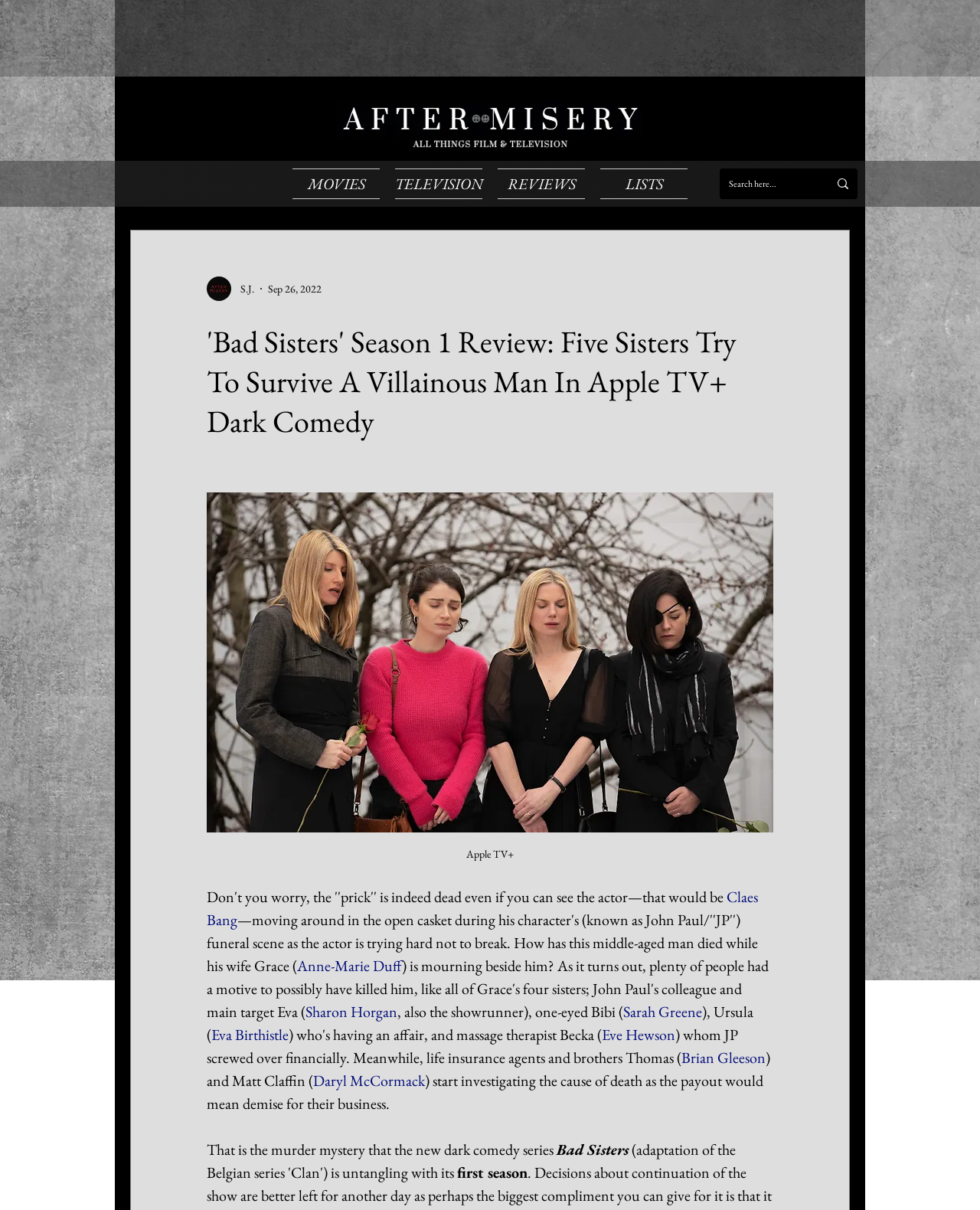Determine the bounding box coordinates for the HTML element mentioned in the following description: "MOVIES". The coordinates should be a list of four floats ranging from 0 to 1, represented as [left, top, right, bottom].

[0.291, 0.139, 0.395, 0.165]